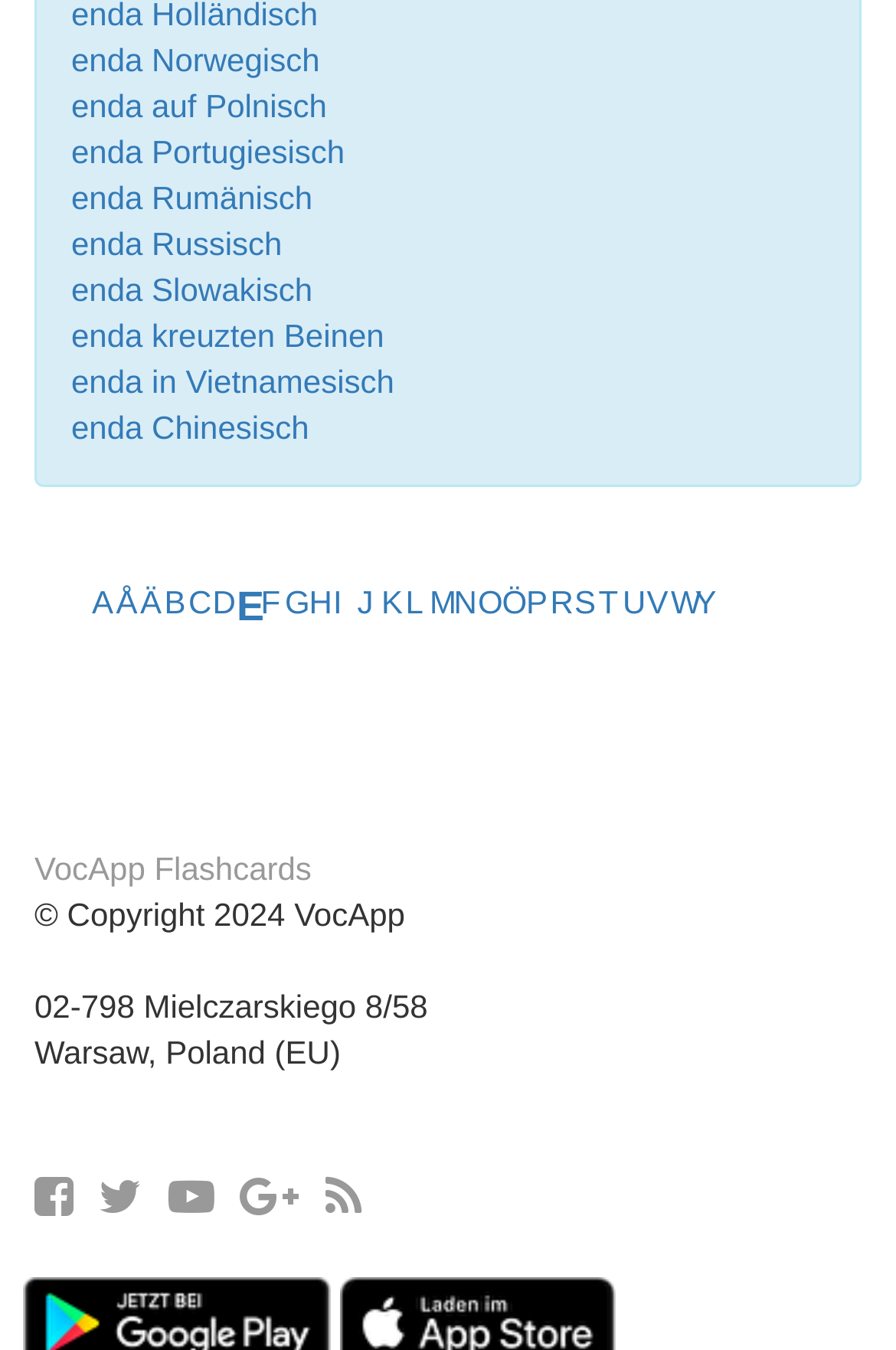Highlight the bounding box coordinates of the element you need to click to perform the following instruction: "Select the letter A."

[0.103, 0.432, 0.127, 0.459]